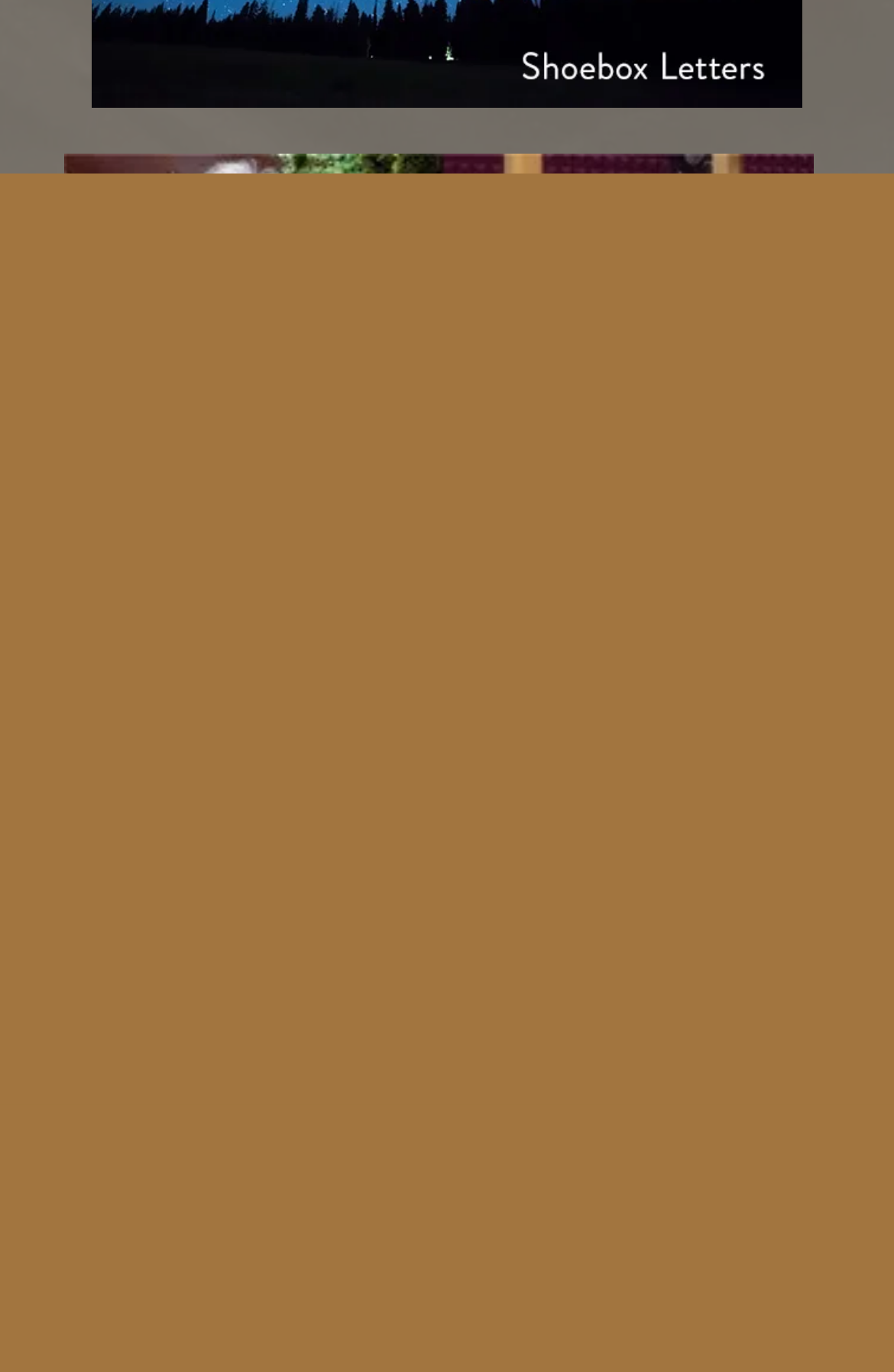Please determine the bounding box coordinates of the clickable area required to carry out the following instruction: "View the 'Drinking Till I Can't Walk' page". The coordinates must be four float numbers between 0 and 1, represented as [left, top, right, bottom].

[0.108, 0.396, 0.479, 0.431]